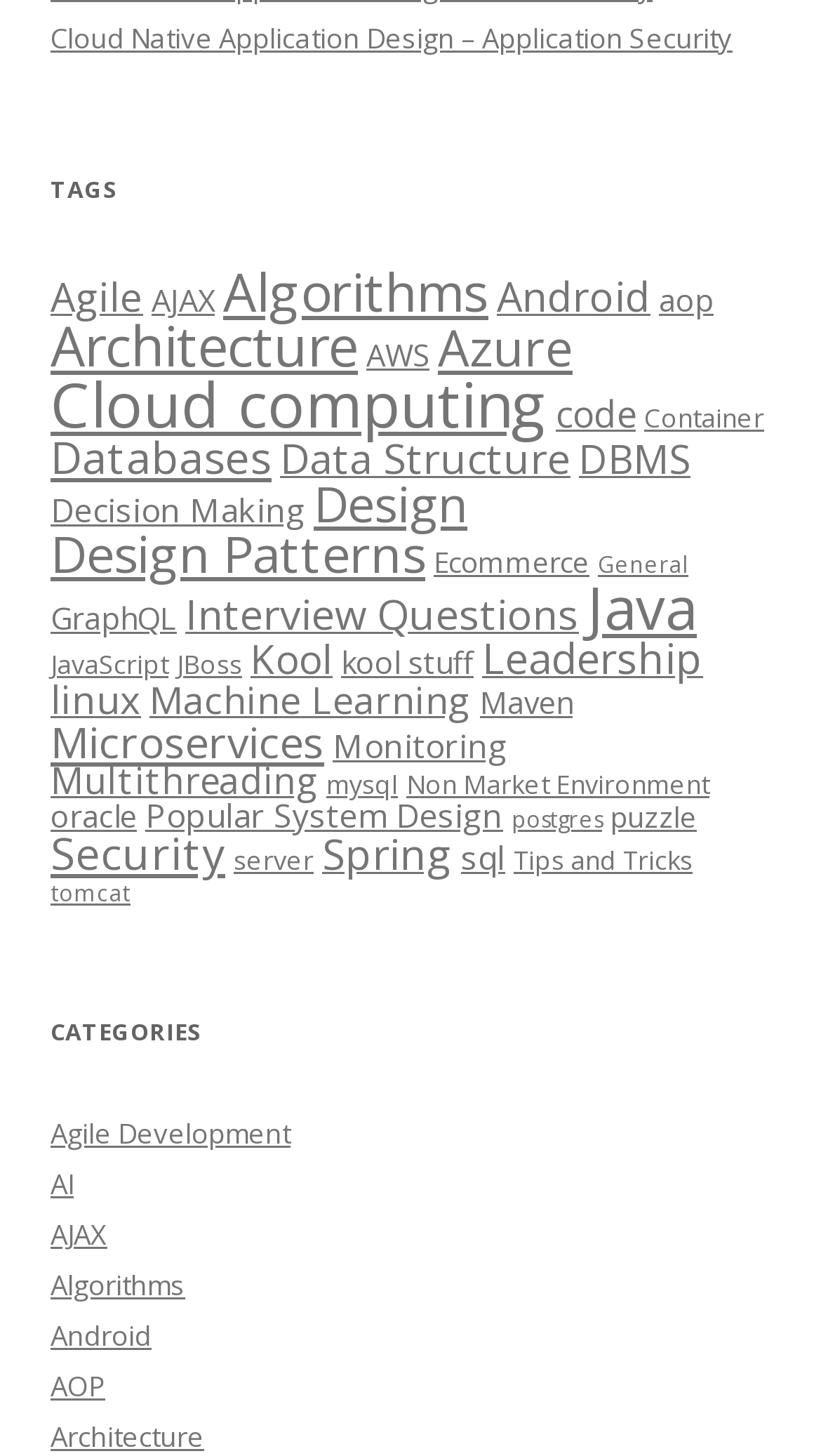Locate the bounding box coordinates of the area you need to click to fulfill this instruction: 'View Agile items'. The coordinates must be in the form of four float numbers ranging from 0 to 1: [left, top, right, bottom].

[0.062, 0.186, 0.174, 0.222]